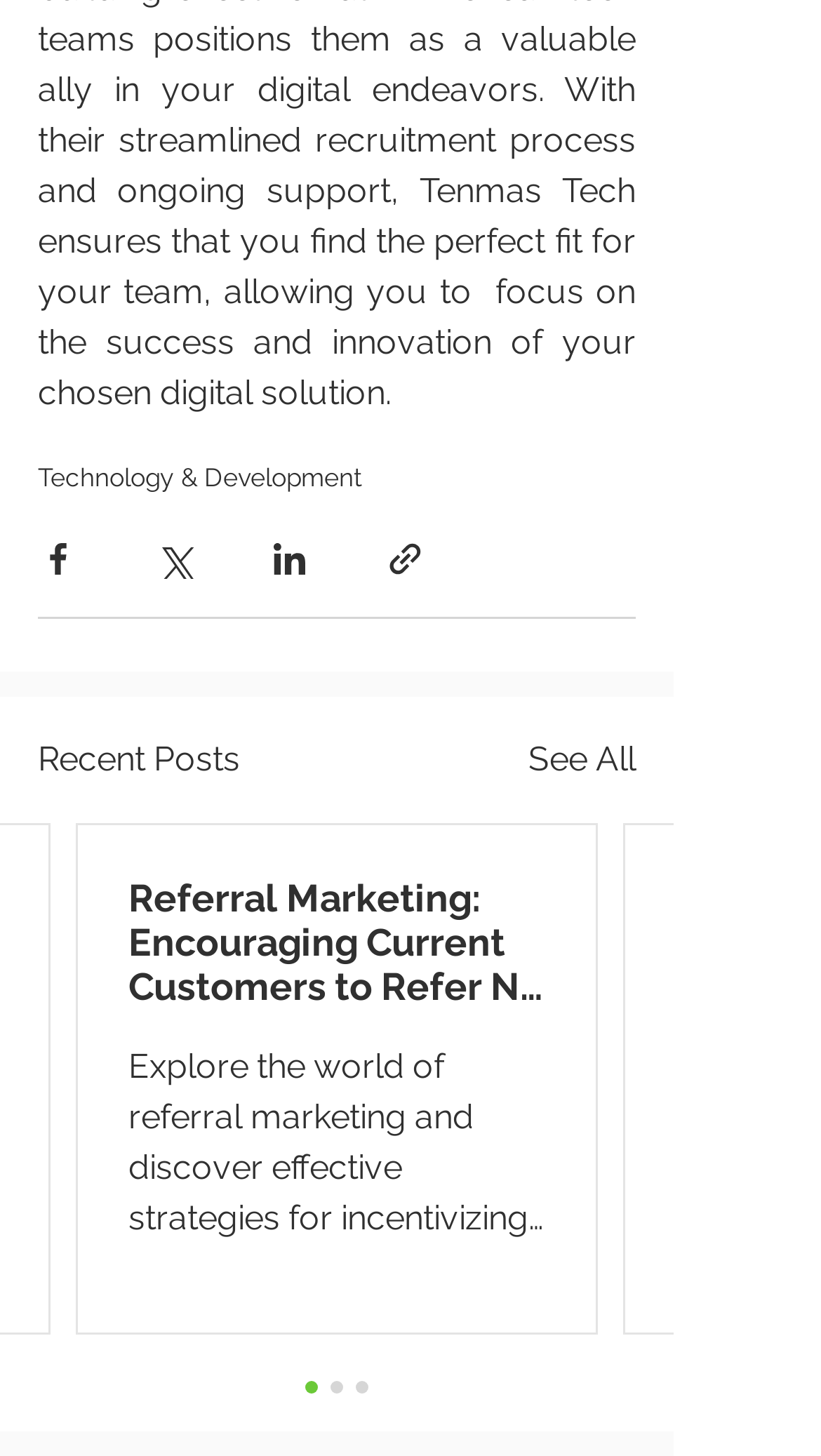How many articles are displayed on the webpage?
Provide an in-depth answer to the question, covering all aspects.

I examined the article section and found only one article displayed on the webpage. It has a title and a brief description.